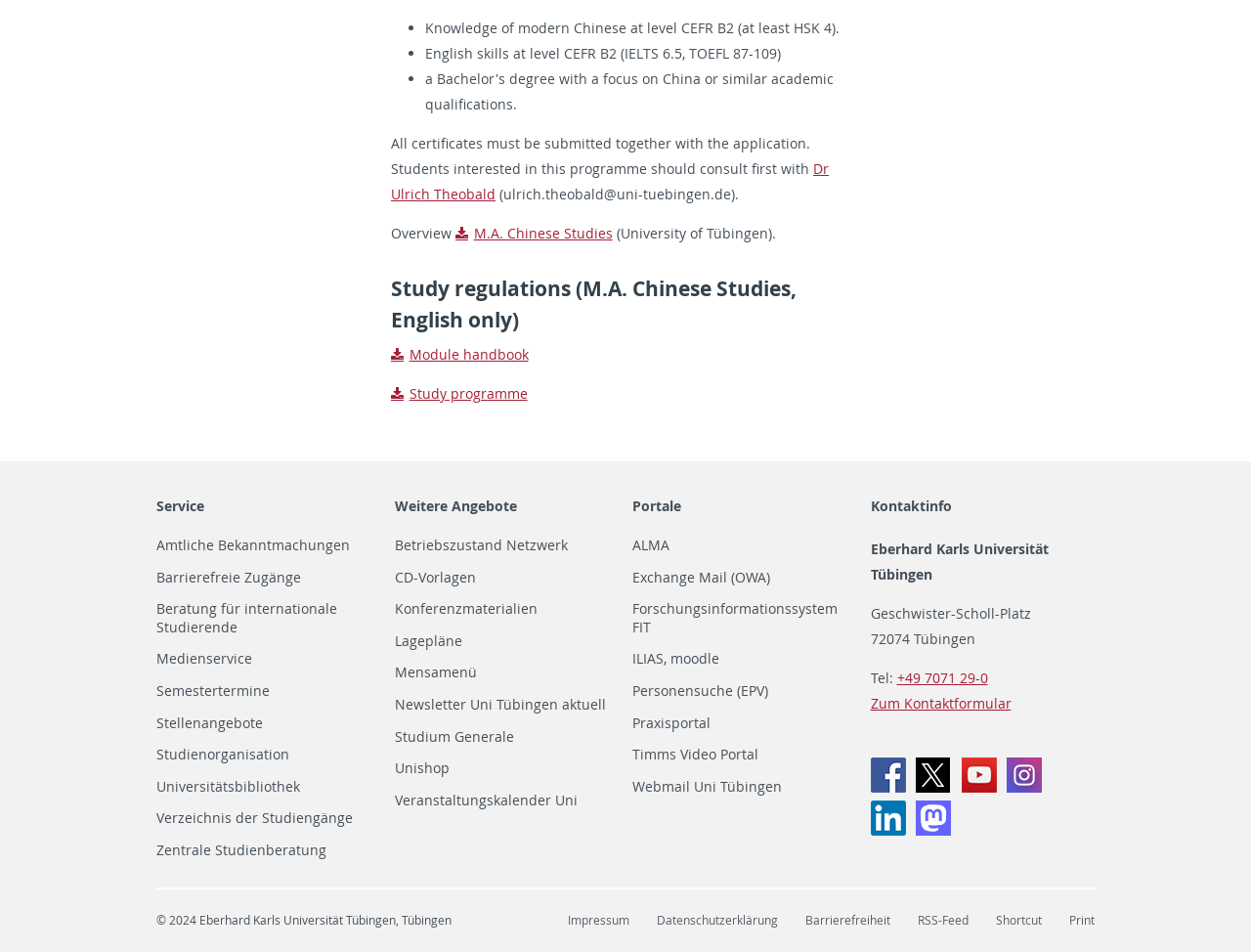Locate the UI element described as follows: "Newsletter Uni Tübingen aktuell". Return the bounding box coordinates as four float numbers between 0 and 1 in the order [left, top, right, bottom].

[0.315, 0.731, 0.495, 0.75]